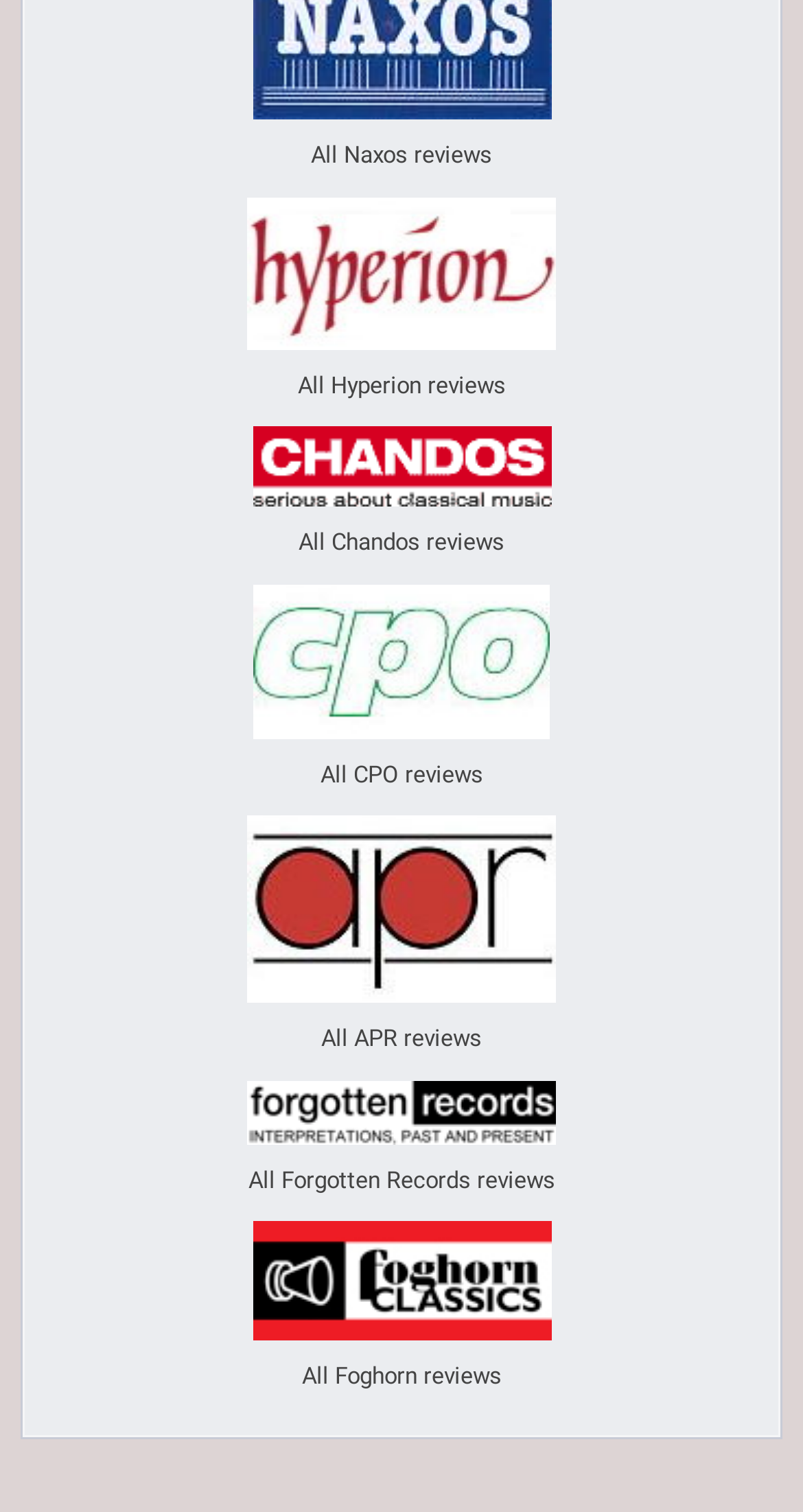Identify the bounding box coordinates of the region I need to click to complete this instruction: "Check out CPO reviews".

[0.399, 0.498, 0.601, 0.523]